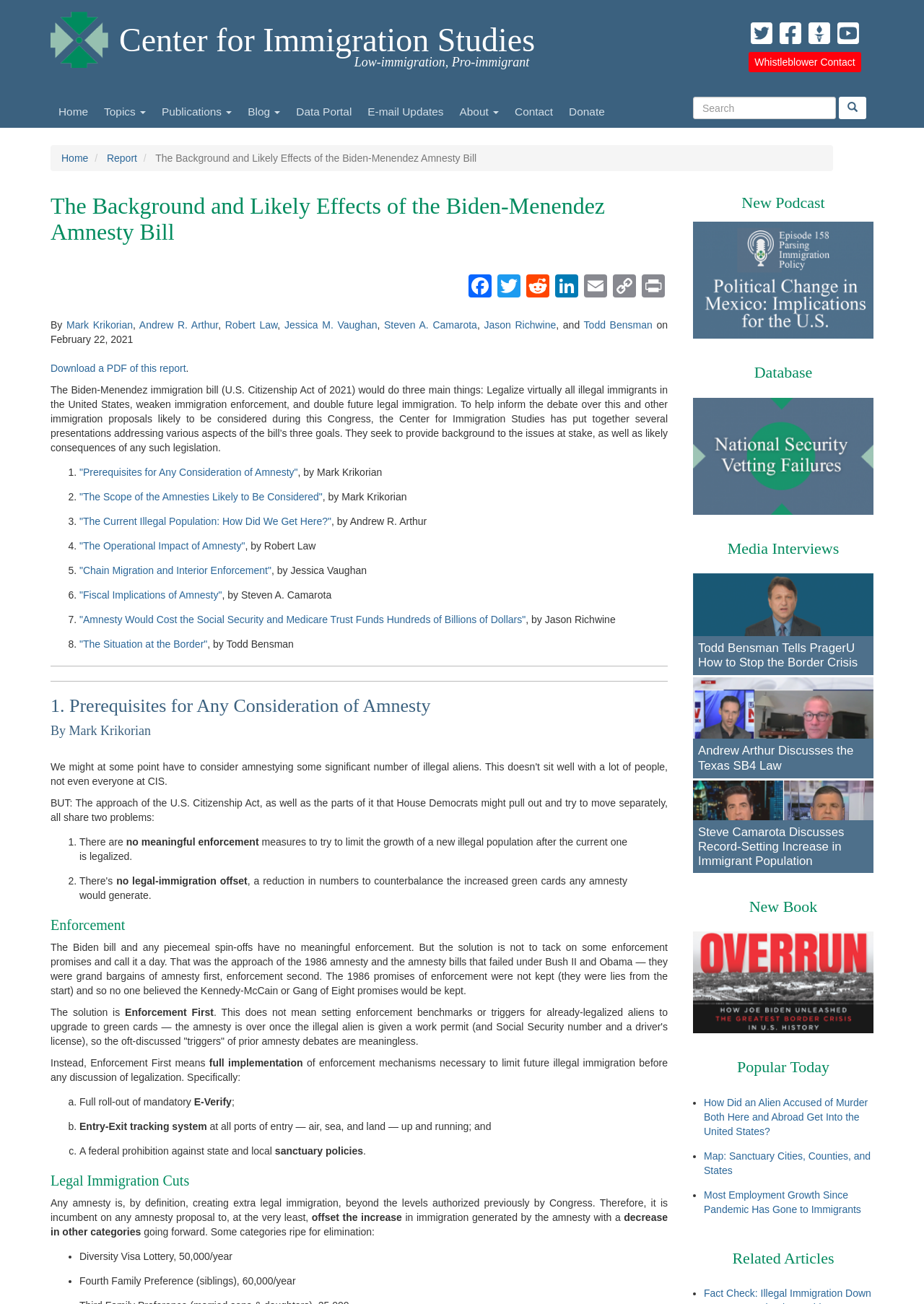Please locate the bounding box coordinates of the element that should be clicked to complete the given instruction: "Download a PDF of this report".

[0.055, 0.278, 0.201, 0.287]